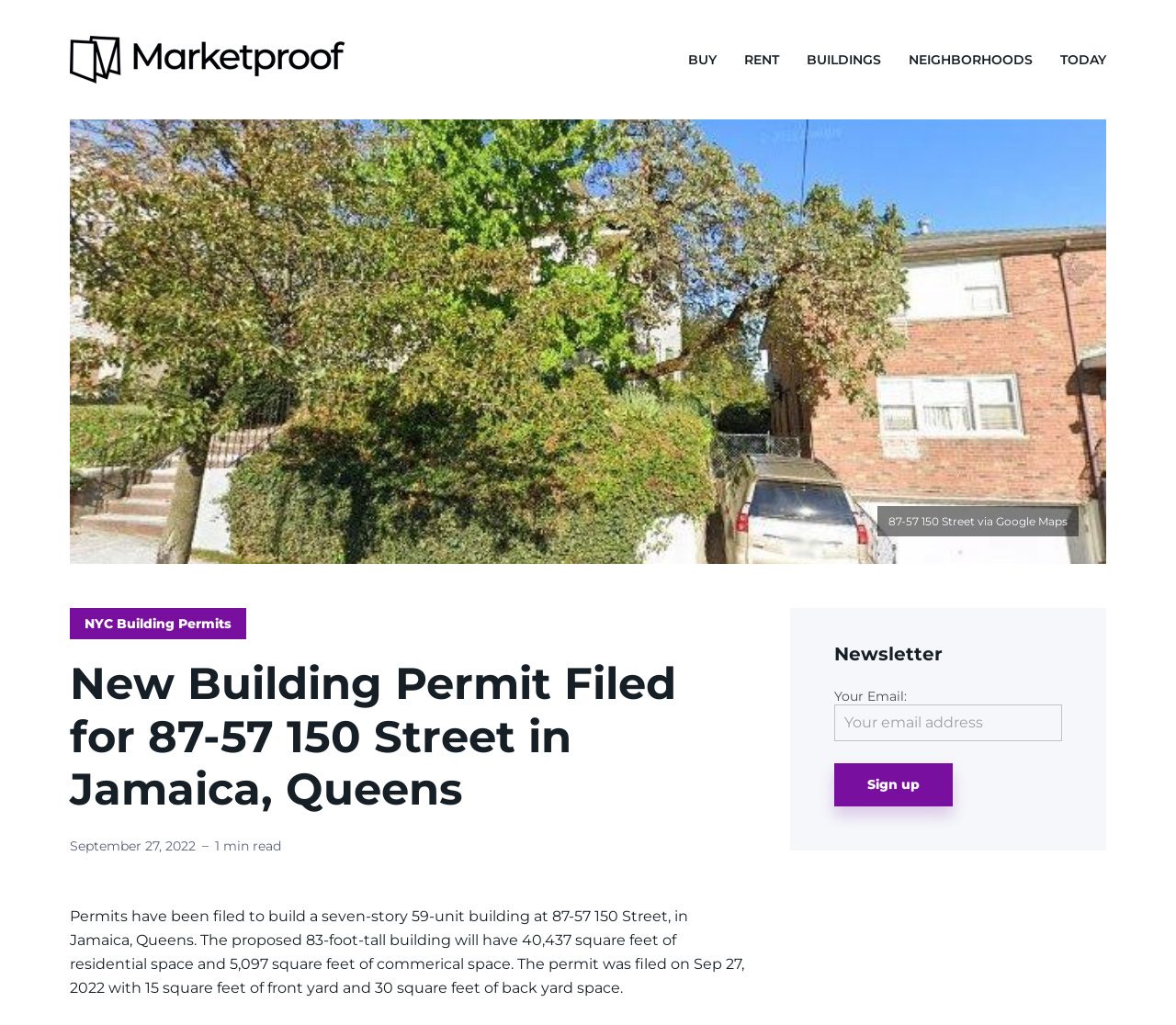Please specify the bounding box coordinates in the format (top-left x, top-left y, bottom-right x, bottom-right y), with all values as floating point numbers between 0 and 1. Identify the bounding box of the UI element described by: value="Sign up"

[0.709, 0.744, 0.81, 0.787]